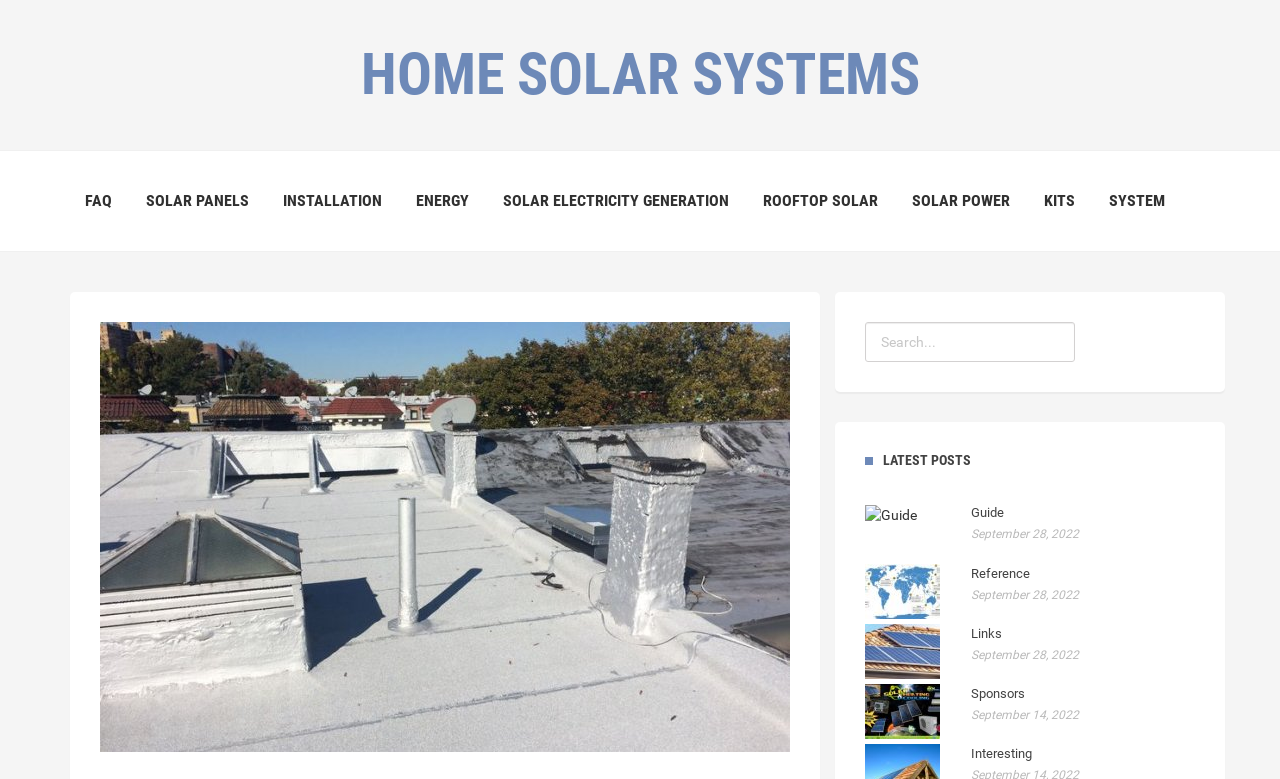Utilize the information from the image to answer the question in detail:
What is the purpose of the textbox at the top right corner?

The textbox at the top right corner has a placeholder text 'Search...' which suggests that its purpose is to allow users to search for something on the webpage.